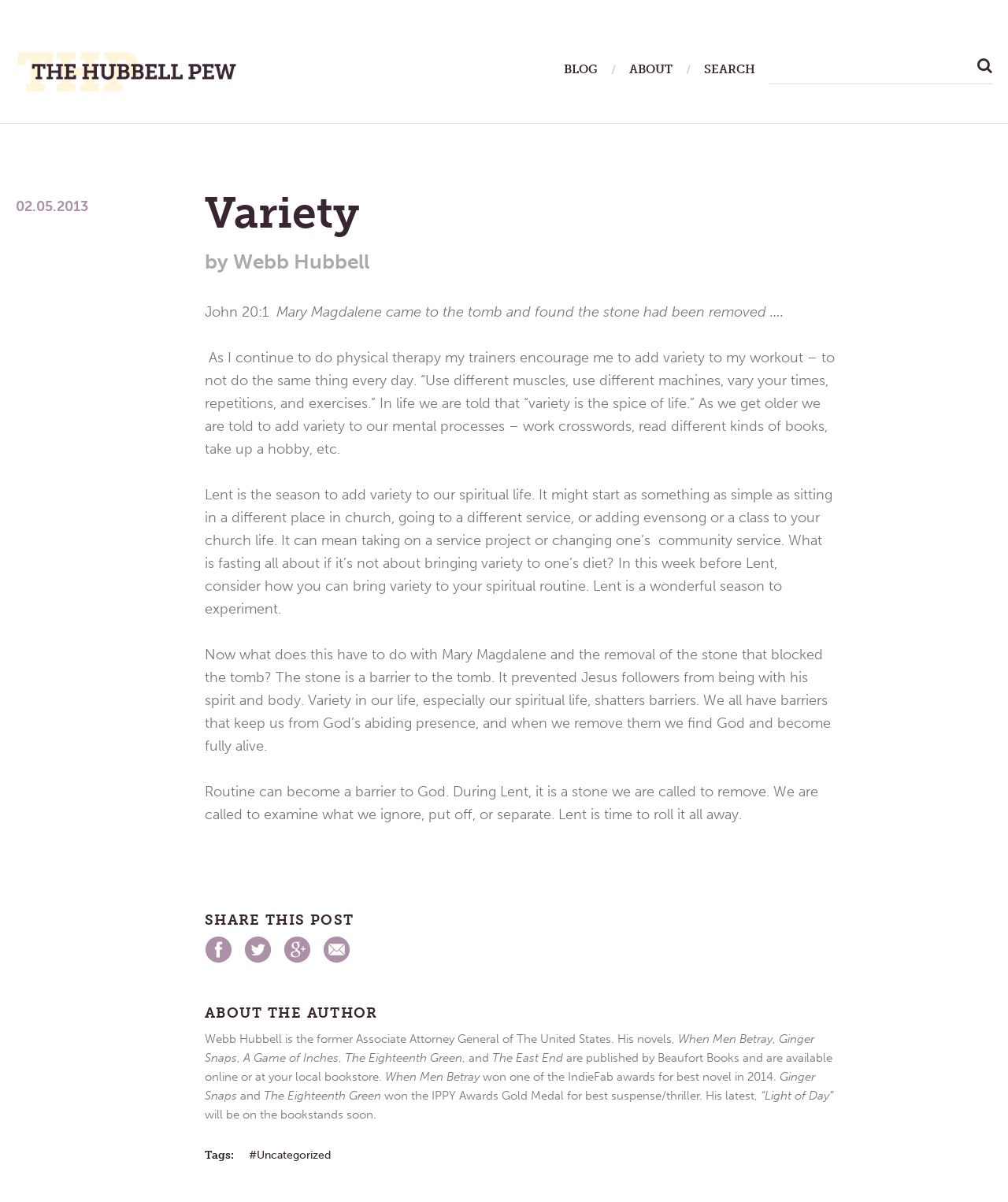Locate the UI element described by parent_node: SEARCH FOR: name="s" and provide its bounding box coordinates. Use the format (top-left x, top-left y, bottom-right x, bottom-right y) with all values as floating point numbers between 0 and 1.

[0.762, 0.052, 0.957, 0.064]